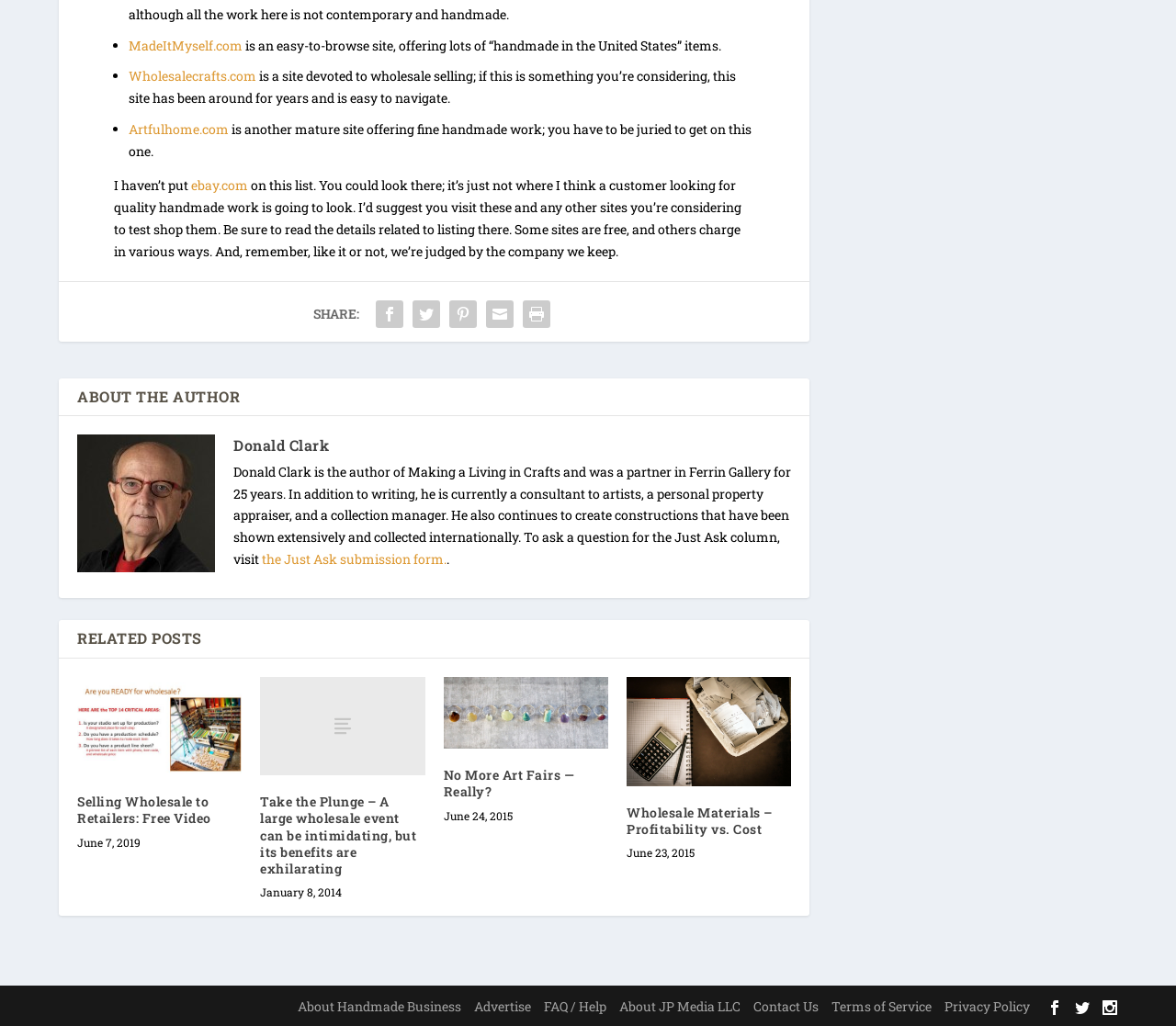Provide a short, one-word or phrase answer to the question below:
What is the website about?

Handmade business